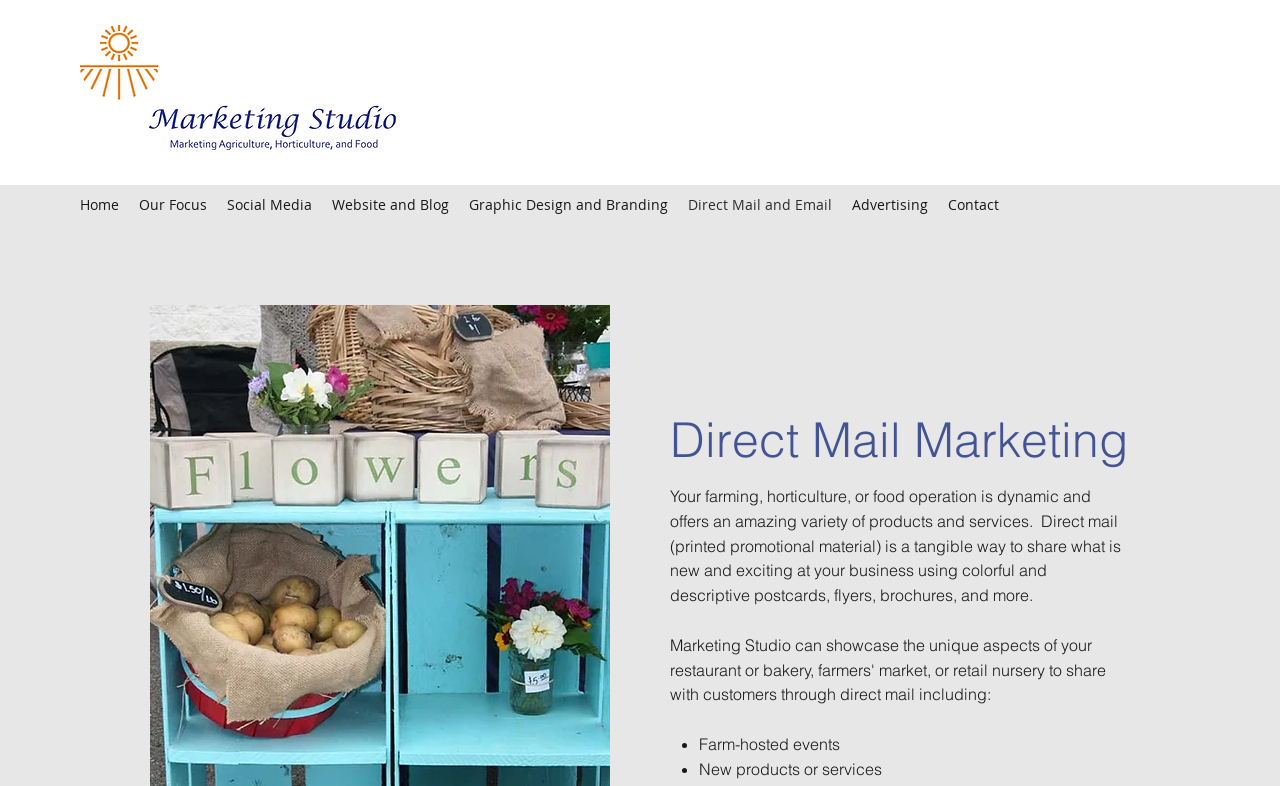Identify the bounding box coordinates of the element to click to follow this instruction: 'Contact Marketing Studio'. Ensure the coordinates are four float values between 0 and 1, provided as [left, top, right, bottom].

[0.733, 0.242, 0.788, 0.28]